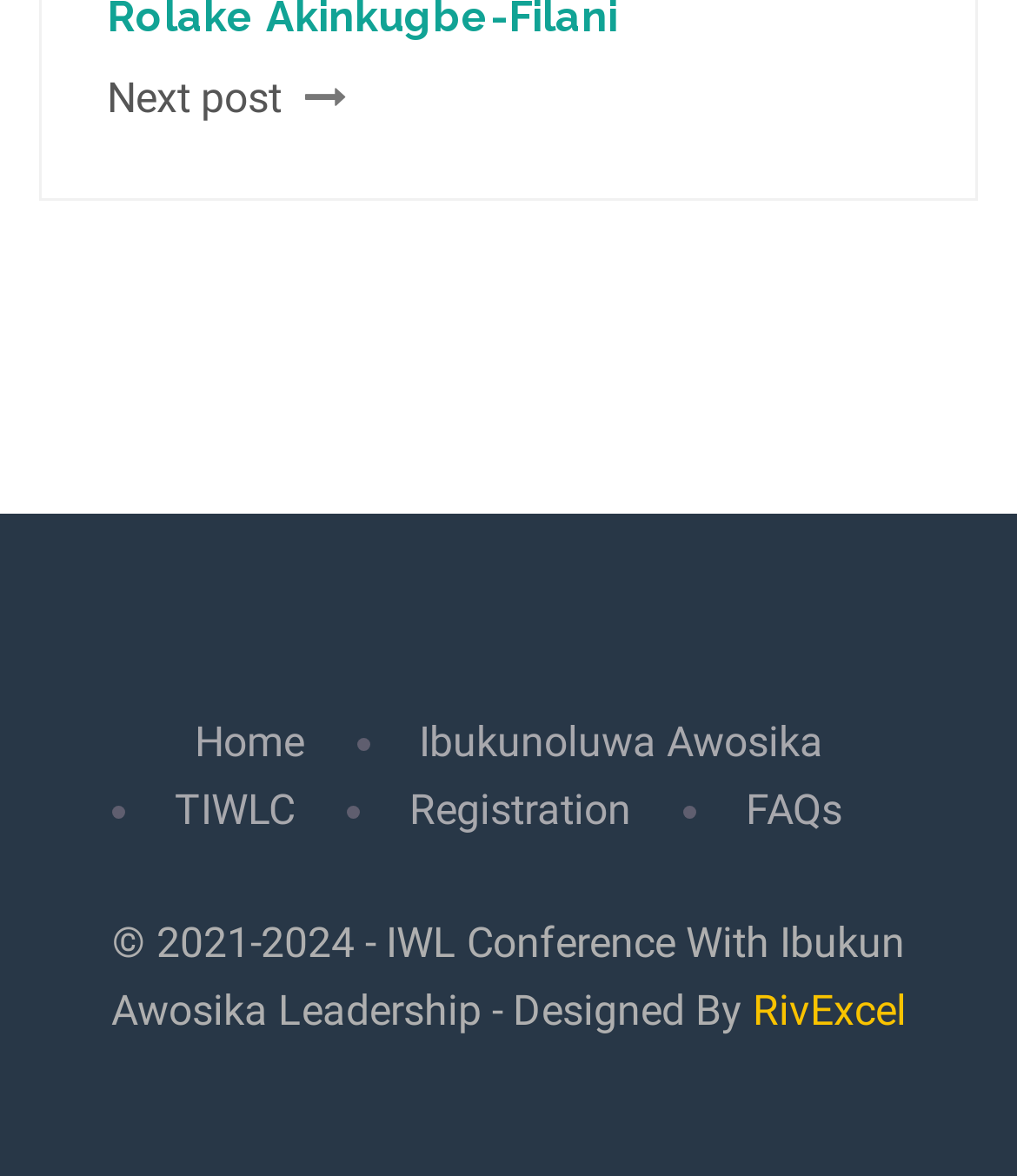Use a single word or phrase to answer the question: Who is the leader associated with the conference?

Ibukun Awosika